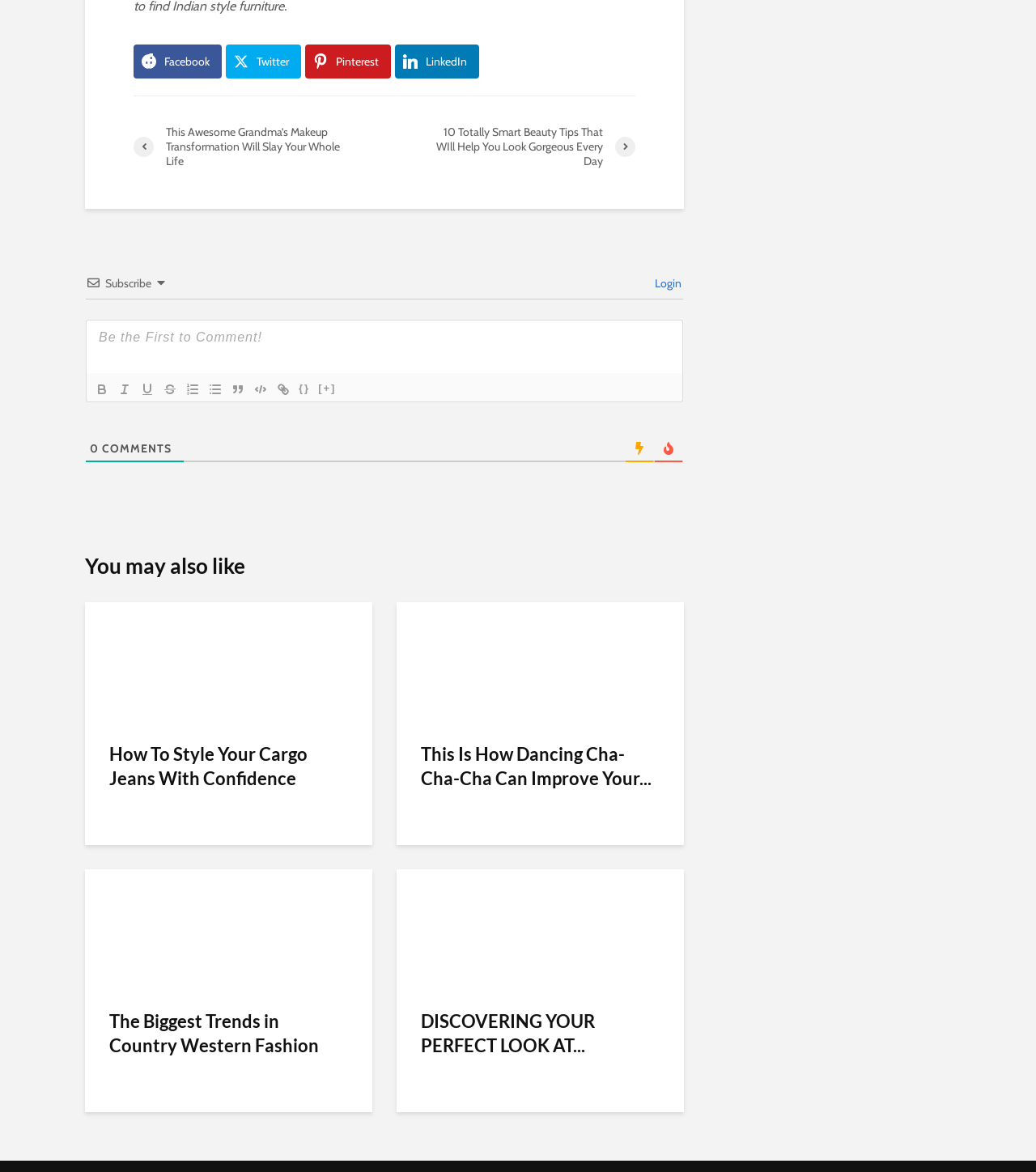Based on the image, provide a detailed and complete answer to the question: 
How many articles are listed under 'You may also like'?

There are three articles listed under 'You may also like', which are indicated by the elements with IDs 509, 510, and 511. Each article has a heading and a link, and they are arranged vertically under the 'You may also like' heading.